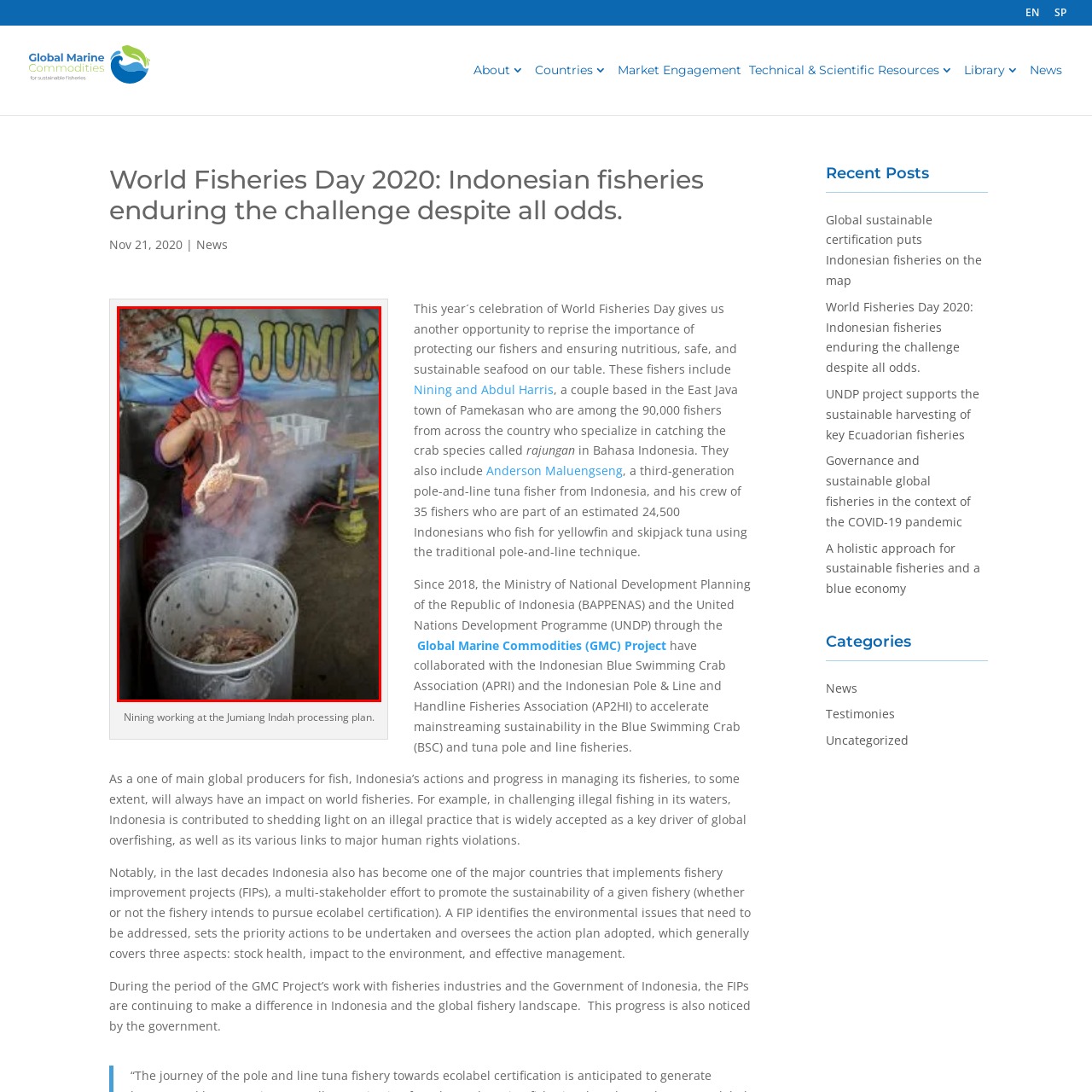Please scrutinize the image marked by the red boundary and answer the question that follows with a detailed explanation, using the image as evidence: 
What is the significance of the scene?

The scene showcases the hard work and dedication of fishers and processors, and the caption emphasizes the significance of sustainable practices in ensuring food security and community livelihoods, which is a crucial aspect of the fishing industry in Indonesia.